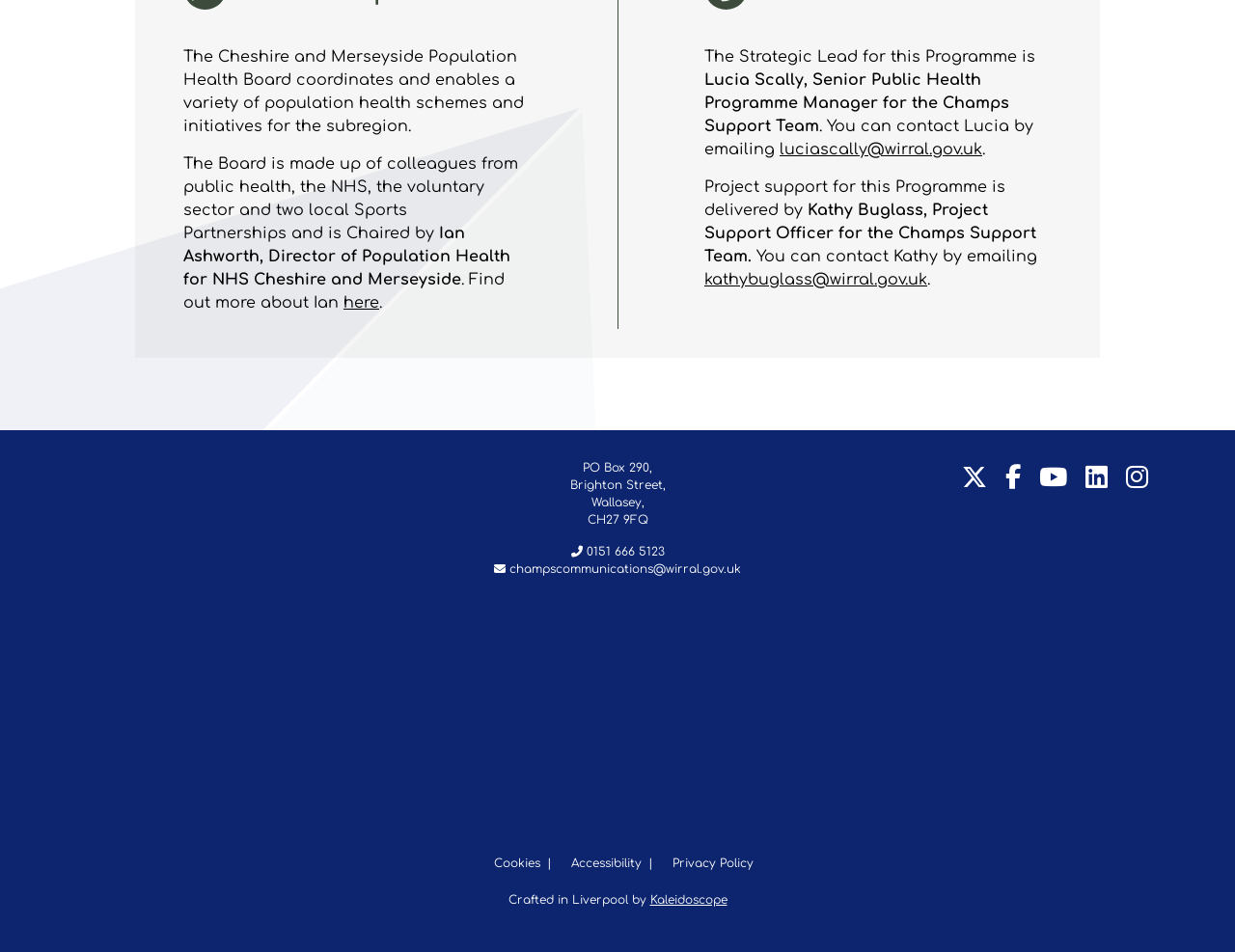Identify the bounding box coordinates of the section that should be clicked to achieve the task described: "Send an email to champscommunications".

[0.412, 0.59, 0.6, 0.605]